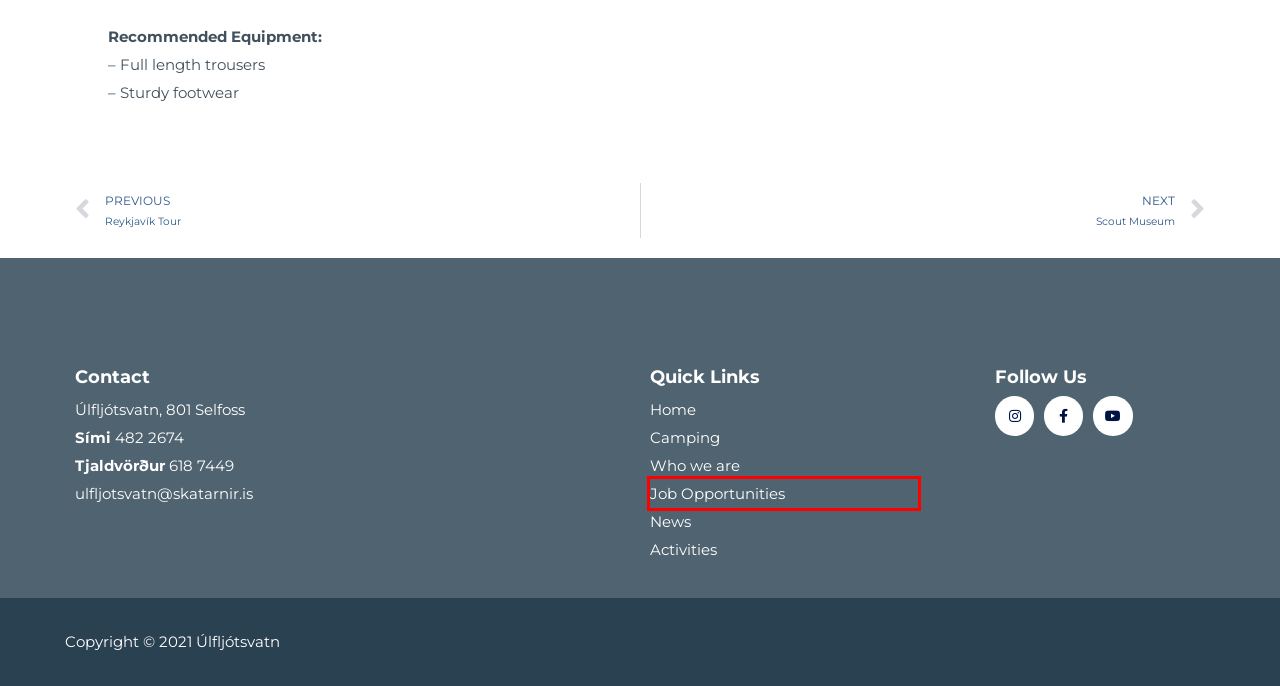After examining the screenshot of a webpage with a red bounding box, choose the most accurate webpage description that corresponds to the new page after clicking the element inside the red box. Here are the candidates:
A. Camping tips and tricks - Úlfljótsvatn
B. Job Opportunities - Úlfljótsvatn
C. Skátar - Úlfljótsvatn
D. News - Úlfljótsvatn
E. Scout Museum - Úlfljótsvatn
F. Staff - Úlfljótsvatn
G. Reykjavík Tour - Úlfljótsvatn
H. Activities - Úlfljótsvatn

B